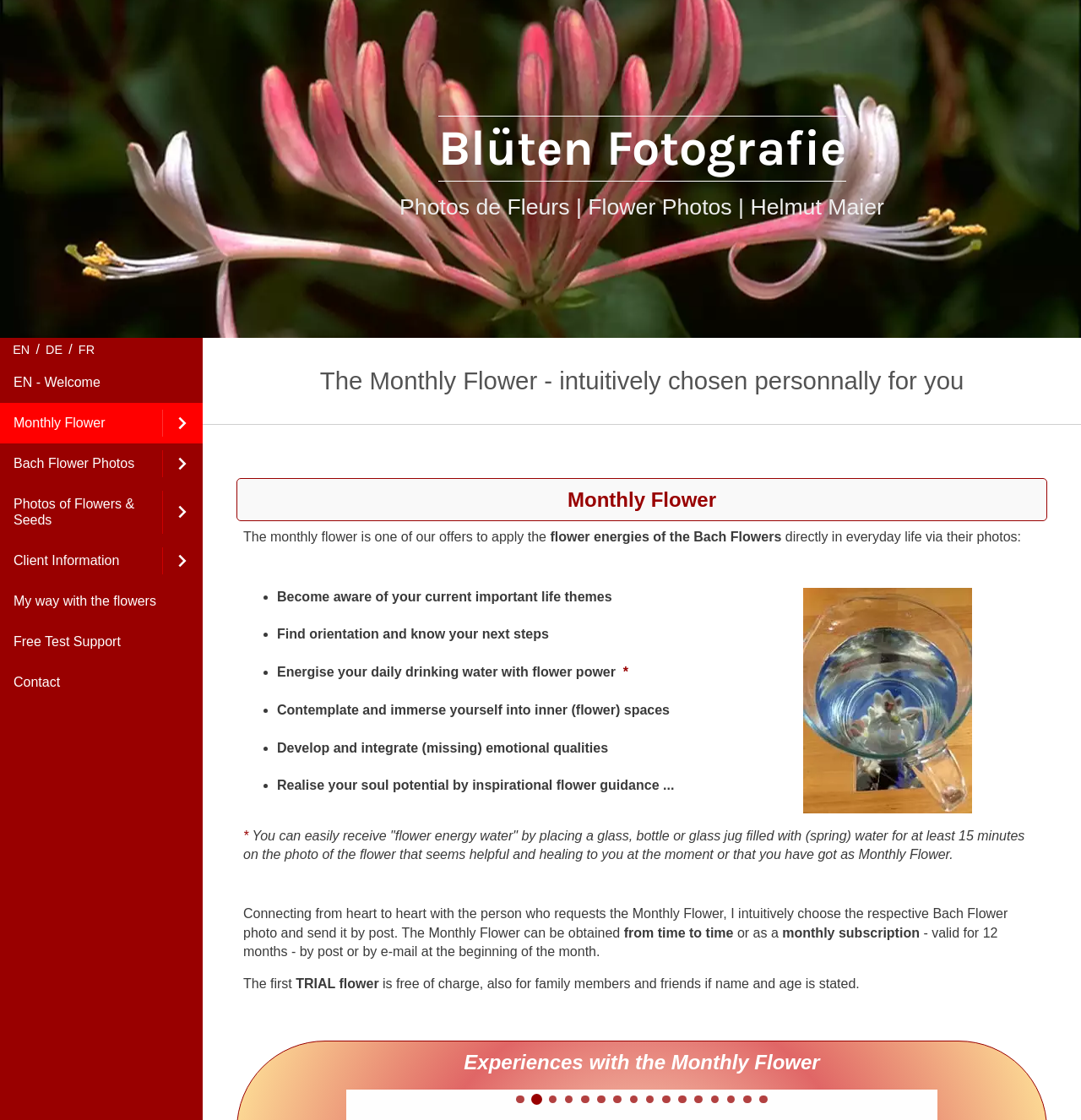Offer an in-depth caption of the entire webpage.

This webpage is about the Monthly Flower, a personalized Bach flower service. At the top, there is a link to "Blüten Fotografie" and a static text "Photos de Fleurs | Flower Photos | Helmut Maier". Below this, there are language options, including English, Deutsch, and Français.

The main content of the webpage is divided into sections. The first section has a heading "The Monthly Flower - intuitively chosen personally for you" and describes the benefits of using the Monthly Flower, including becoming aware of current life themes, finding orientation, and energizing daily drinking water with flower power.

Below this, there is a table with a list of bullet points, each describing a benefit of the Monthly Flower, such as developing emotional qualities and realizing soul potential.

To the right of the table, there is a figure, likely an image related to the Monthly Flower. Below the table, there is a paragraph of text explaining how to receive "flower energy water" by placing a glass of water on a photo of a Bach flower.

The next section has a heading "Experiences with the Monthly Flower" and appears to have a series of images, each with a label "show image" followed by a number. These images are likely testimonials or experiences from users of the Monthly Flower service.

Throughout the webpage, there are several links to other pages, including "Monthly Flower", "Bach Flower Photos", "Photos of Flowers & Seeds", "Client Information", "My way with the flowers", "Free Test Support", and "Contact". There are also several buttons with the label "Show" that likely expand to reveal more information.